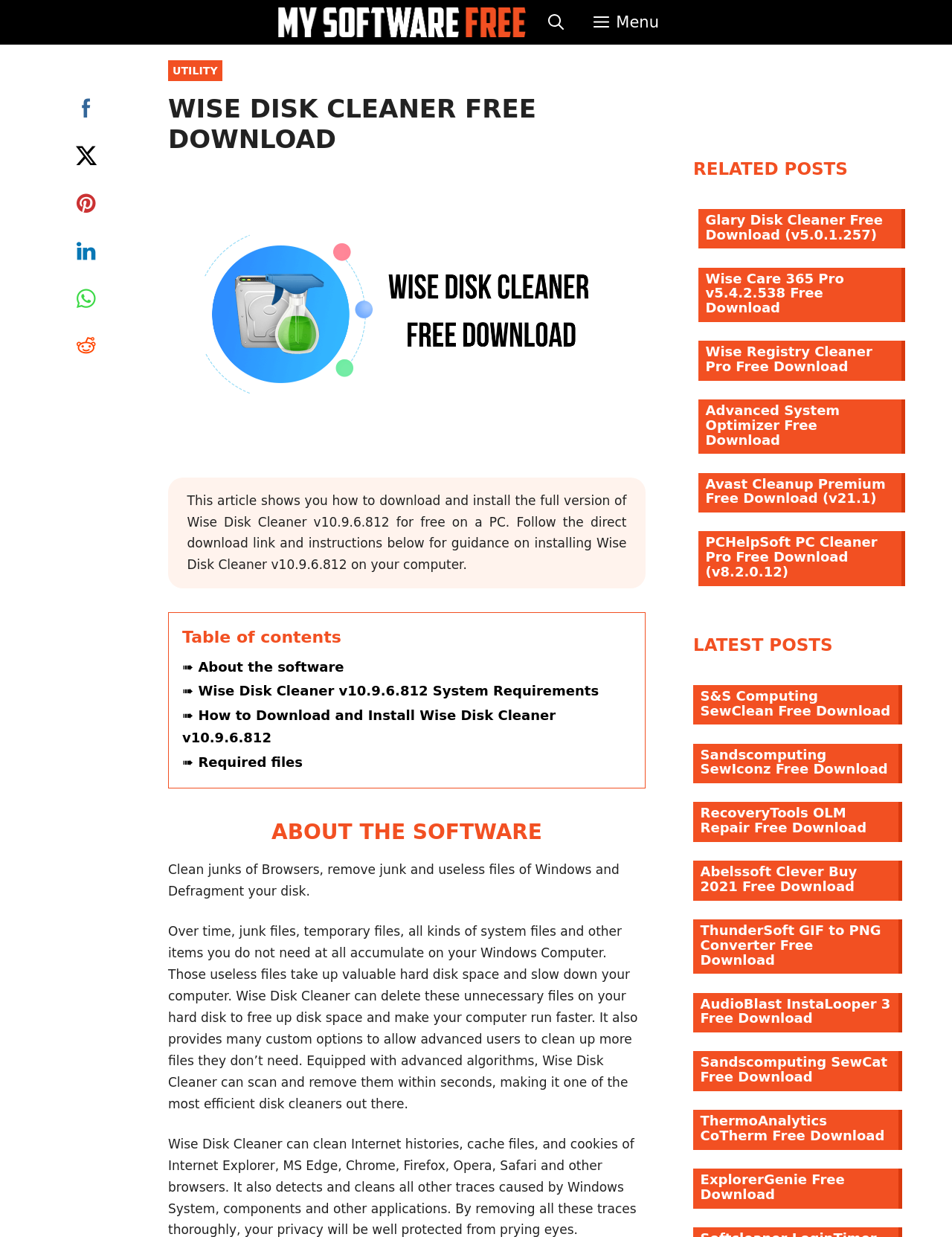Please identify the bounding box coordinates of where to click in order to follow the instruction: "Share on Facebook".

[0.071, 0.073, 0.11, 0.103]